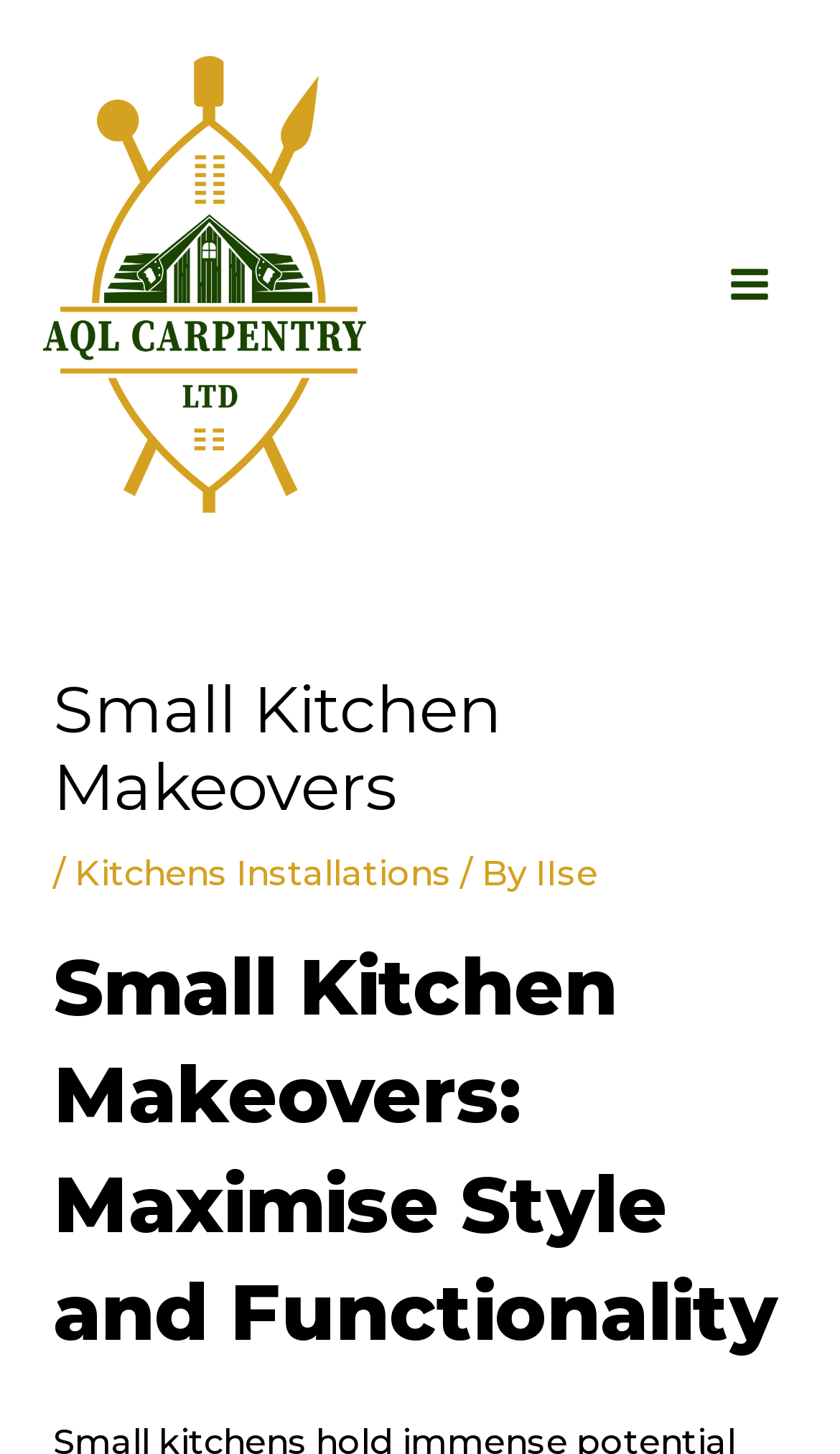Write a detailed summary of the webpage.

The webpage is about small kitchen makeovers, with a focus on creative and efficient design. At the top left, there is a link to "AQL Carpentry" accompanied by an image with the same name. Below this, there is a main menu button on the top right. 

The main content of the webpage is divided into two sections. The first section is a header area that spans across the top of the page. It contains a heading that reads "Small Kitchen Makeovers" followed by a slash and two links, "Kitchens Installations" and "IIse", separated by a "By" text. 

Below the header area, there is a larger heading that takes up the majority of the page, which reads "Small Kitchen Makeovers: Maximise Style and Functionality". This heading is centered and takes up most of the page's width.